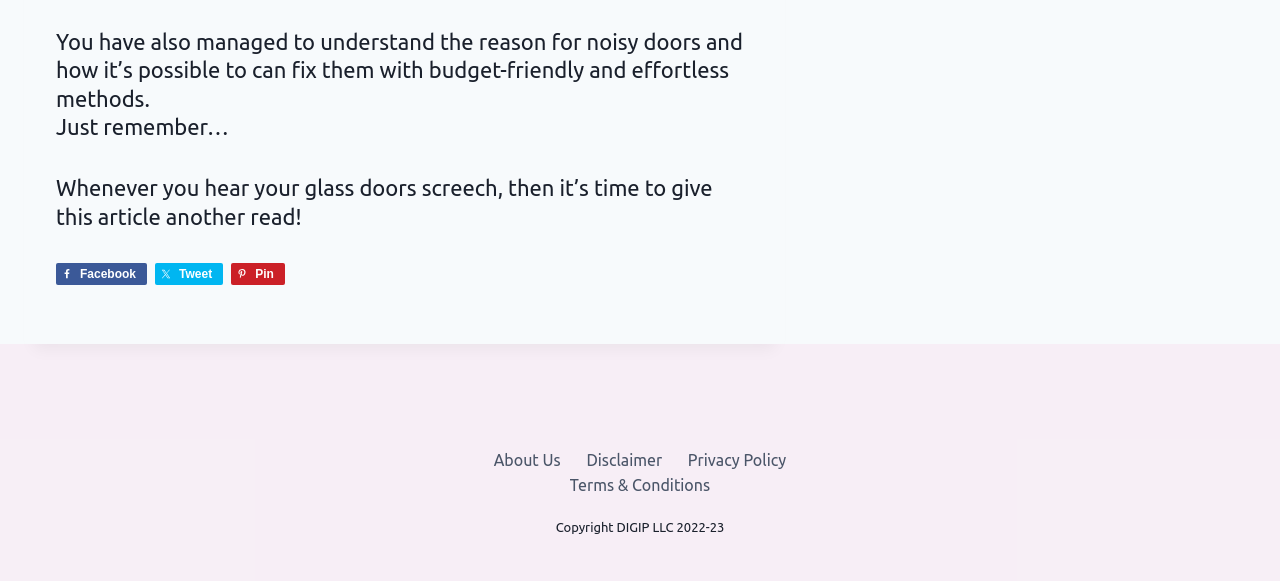What is the logo of the website?
Give a thorough and detailed response to the question.

The logo of the website can be found in the figure element at the bottom of the webpage, which contains an image with the description 'logo official'.